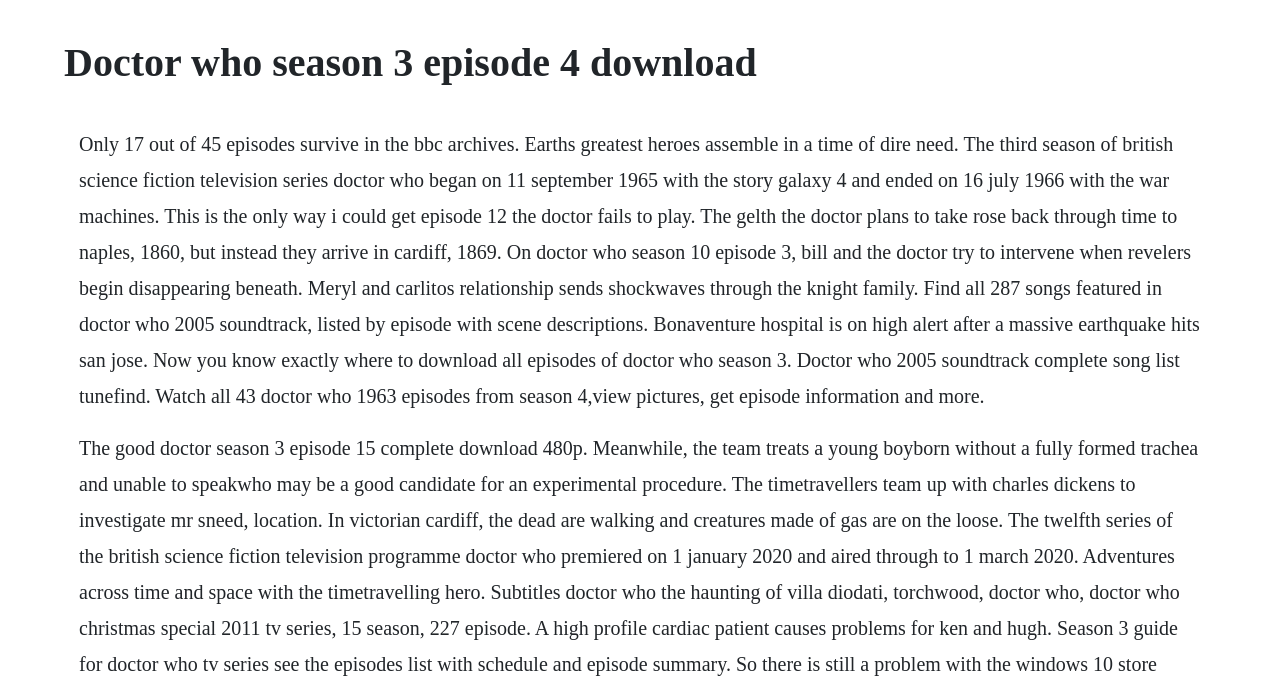What is the main heading of this webpage? Please extract and provide it.

Doctor who season 3 episode 4 download